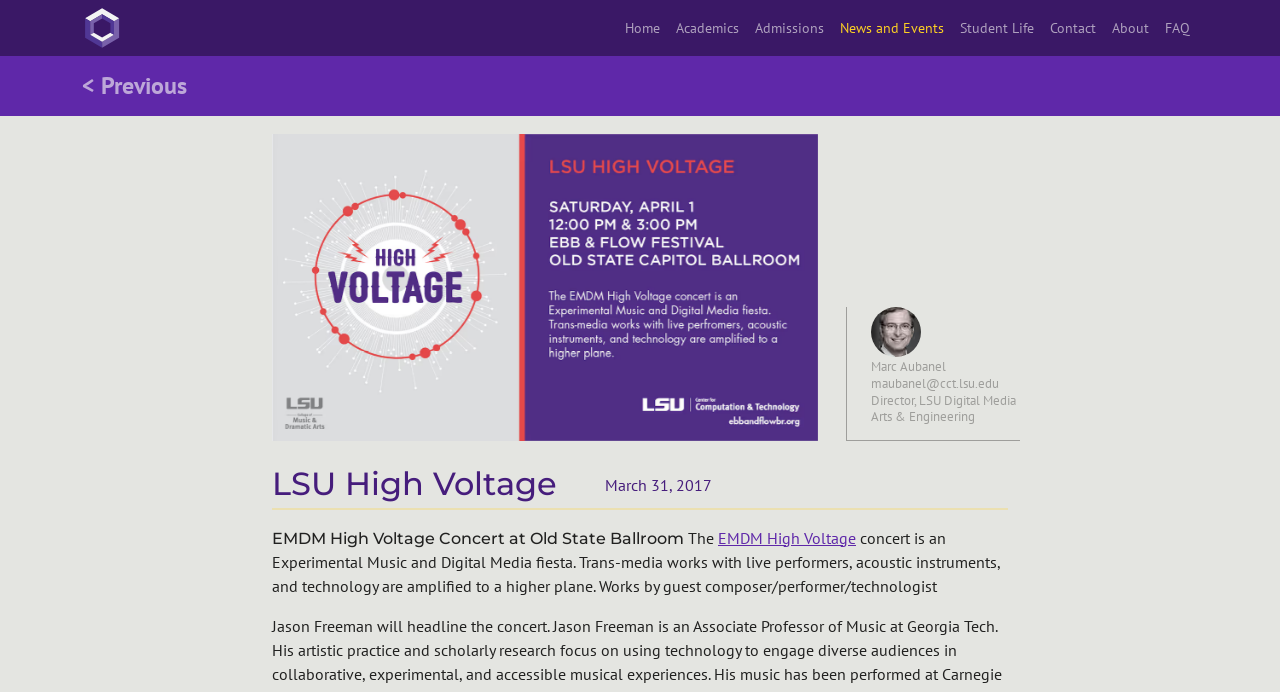What is the name of the event mentioned?
Look at the image and respond to the question as thoroughly as possible.

I found the answer by looking at the text content of the webpage, specifically the heading 'LSU High Voltage' and the static text 'EMDM High Voltage Concert at Old State Ballroom'. This suggests that the event being referred to is the EMDM High Voltage Concert.